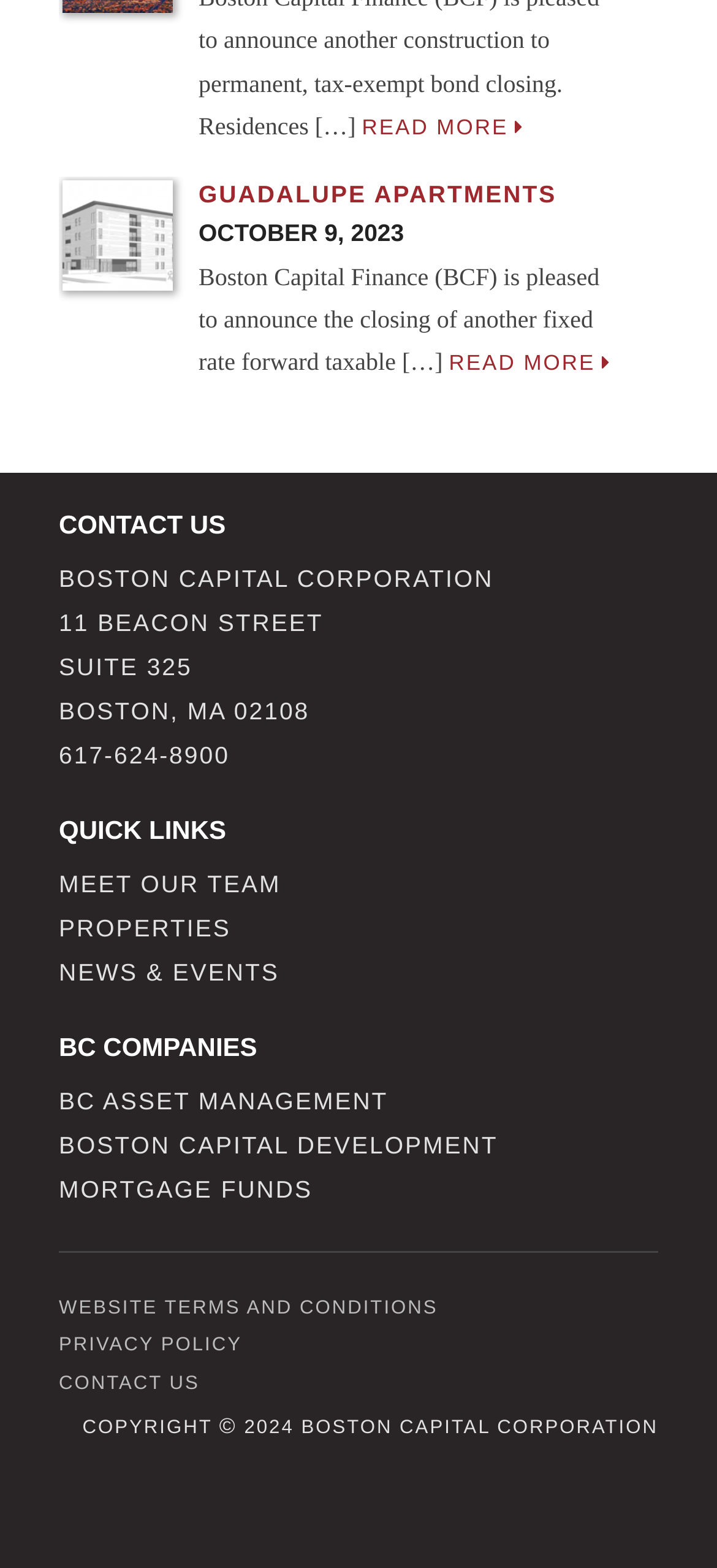Find the bounding box coordinates of the element to click in order to complete this instruction: "View properties". The bounding box coordinates must be four float numbers between 0 and 1, denoted as [left, top, right, bottom].

[0.082, 0.583, 0.322, 0.601]